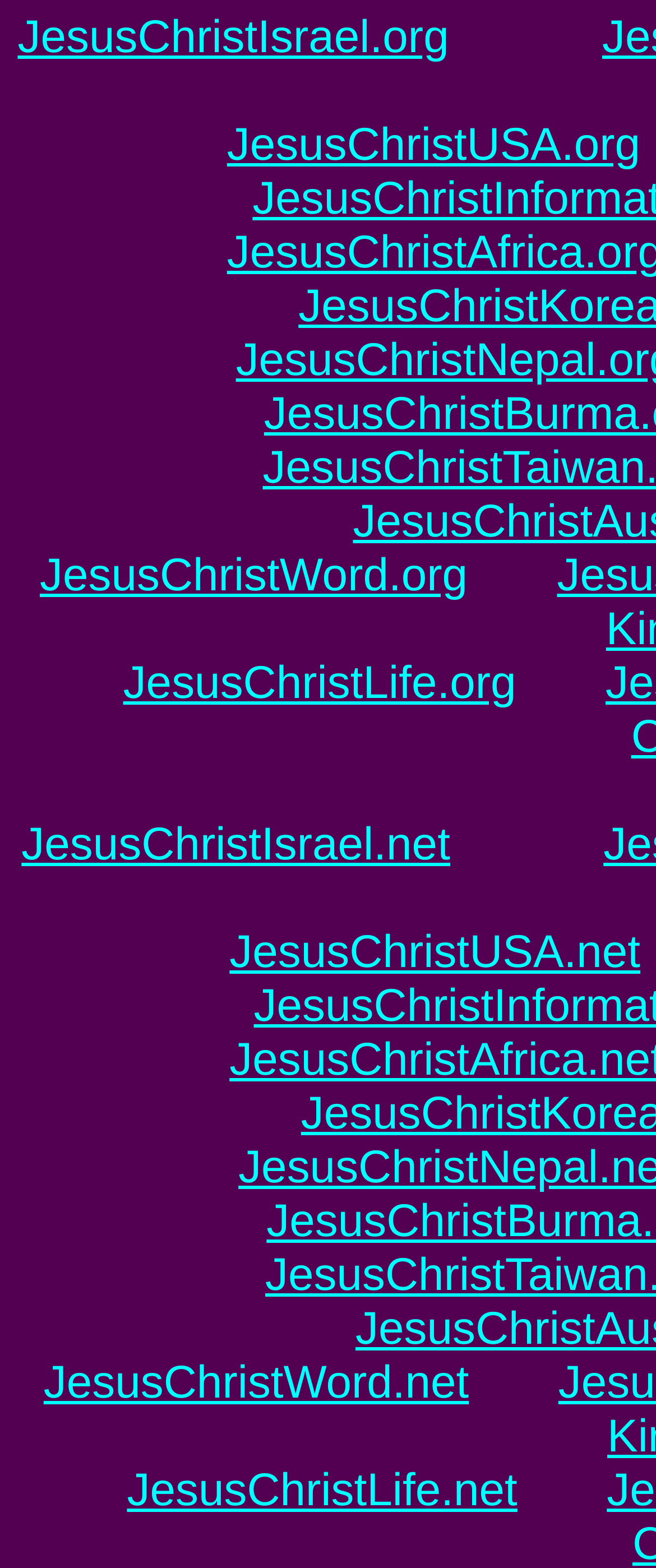Determine the bounding box coordinates for the region that must be clicked to execute the following instruction: "browse JesusChristLife.org".

[0.188, 0.418, 0.787, 0.452]